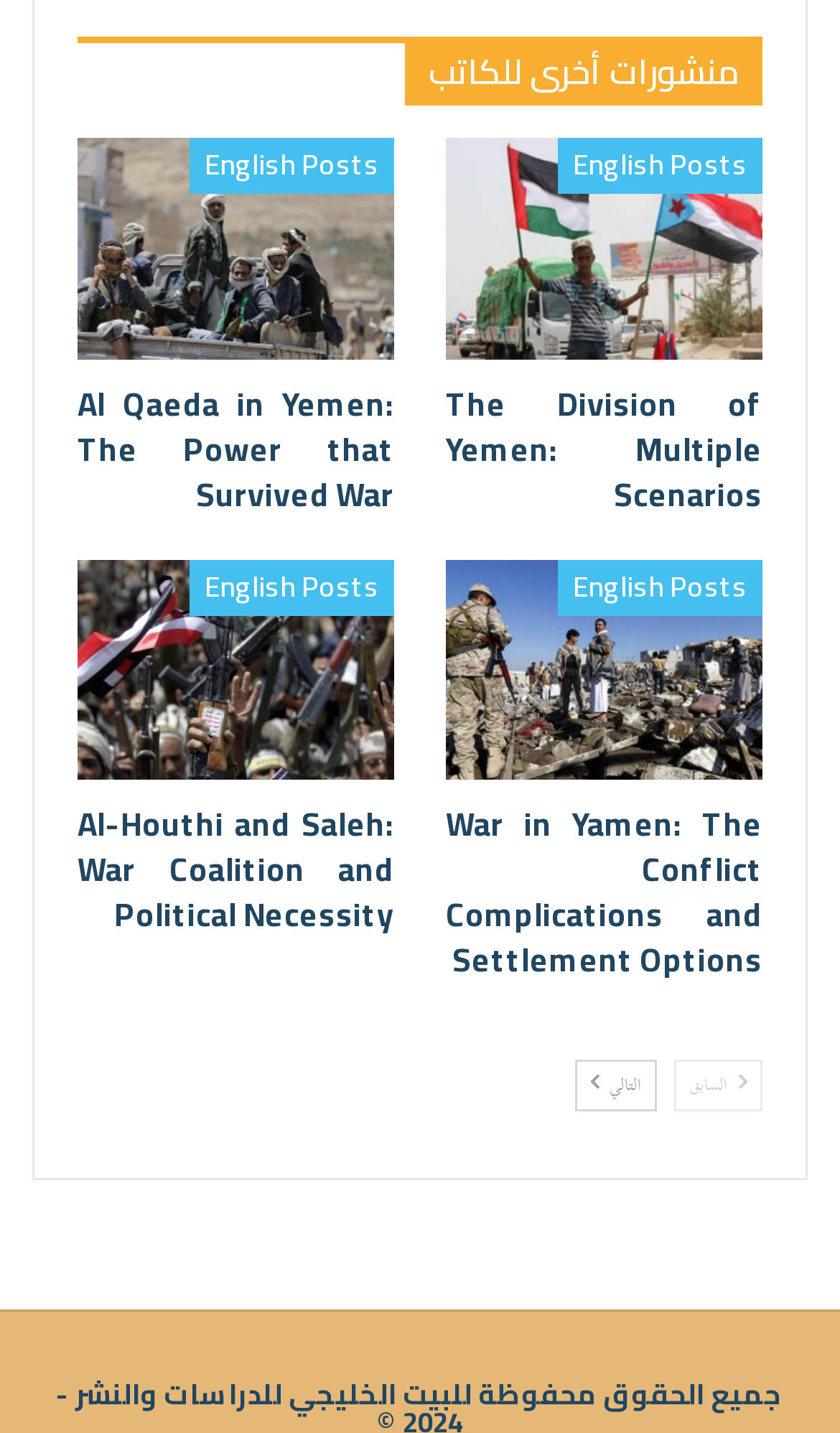What is the title of the first article?
Please look at the screenshot and answer using one word or phrase.

The Division of Yemen